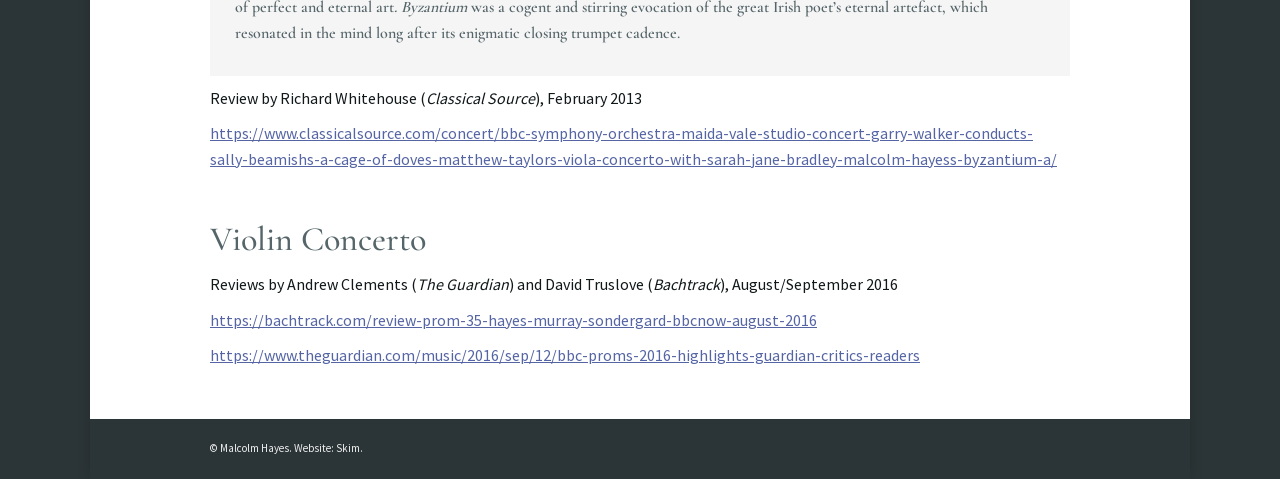What is the copyright information at the bottom of the webpage?
Look at the image and respond with a single word or a short phrase.

© Malcolm Hayes